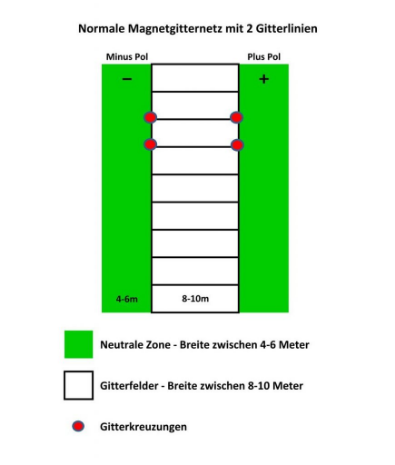Provide a thorough description of the image.

The image illustrates a "Normal Magnetic Grid" configuration featuring two grid lines. Clearly marked, the grid consists of a neutral zone represented in green, with a width that ranges between 4 to 6 meters. The white grid fields are positioned at a distance of 8 to 10 meters apart, each highlighted to indicate their dimensions. On both sides of the grid, positive and negative poles are labeled, emphasizing the bipolar nature of this magnetic system. Additionally, red dots denote grid intersections, which are essential for understanding how these lines interact. This graphic serves to visualize the structure and layout of the magnetic grid, providing insight into its polarities and spatial arrangement.